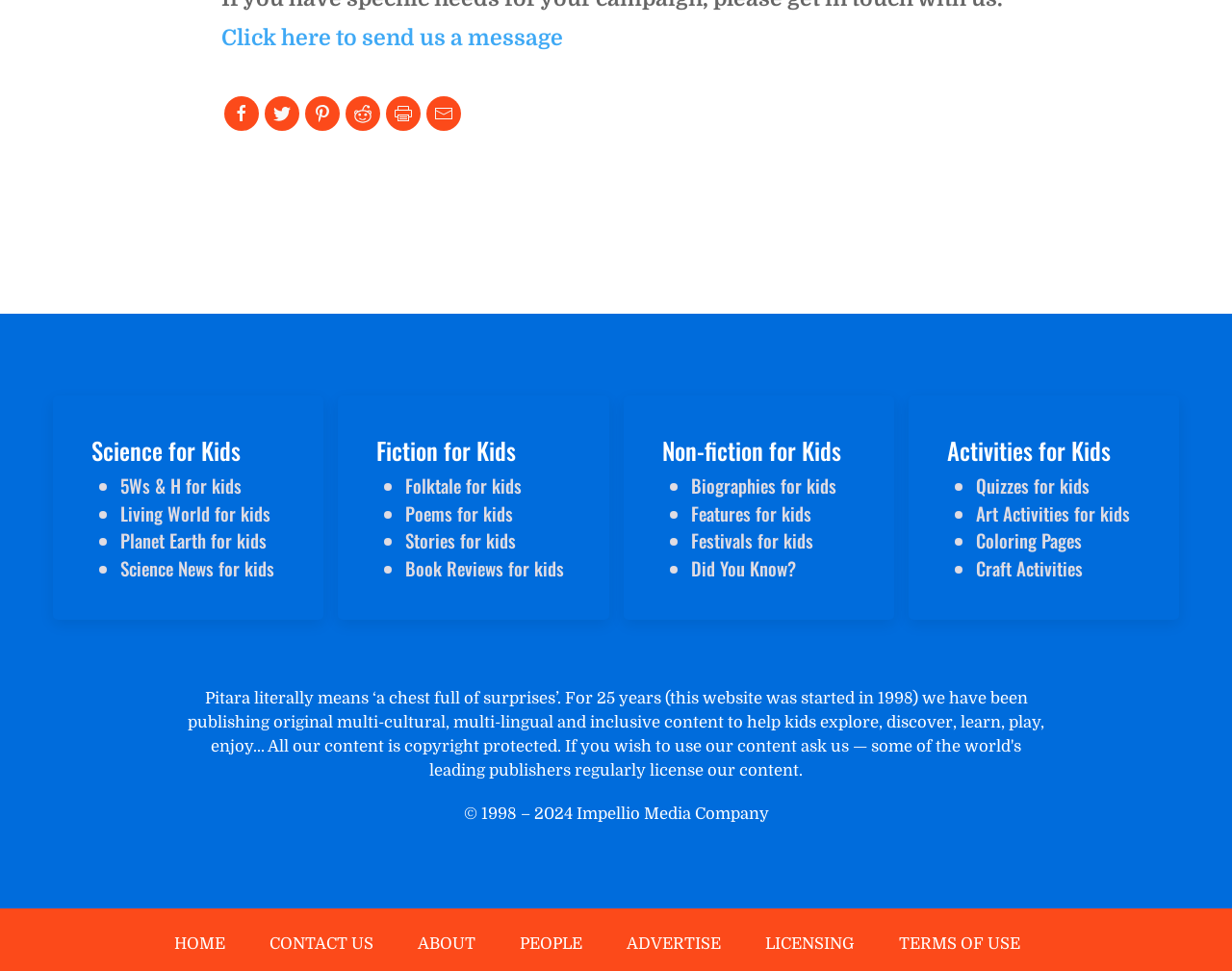Locate the bounding box of the UI element defined by this description: "wibas CMMI Browser". The coordinates should be given as four float numbers between 0 and 1, formatted as [left, top, right, bottom].

None